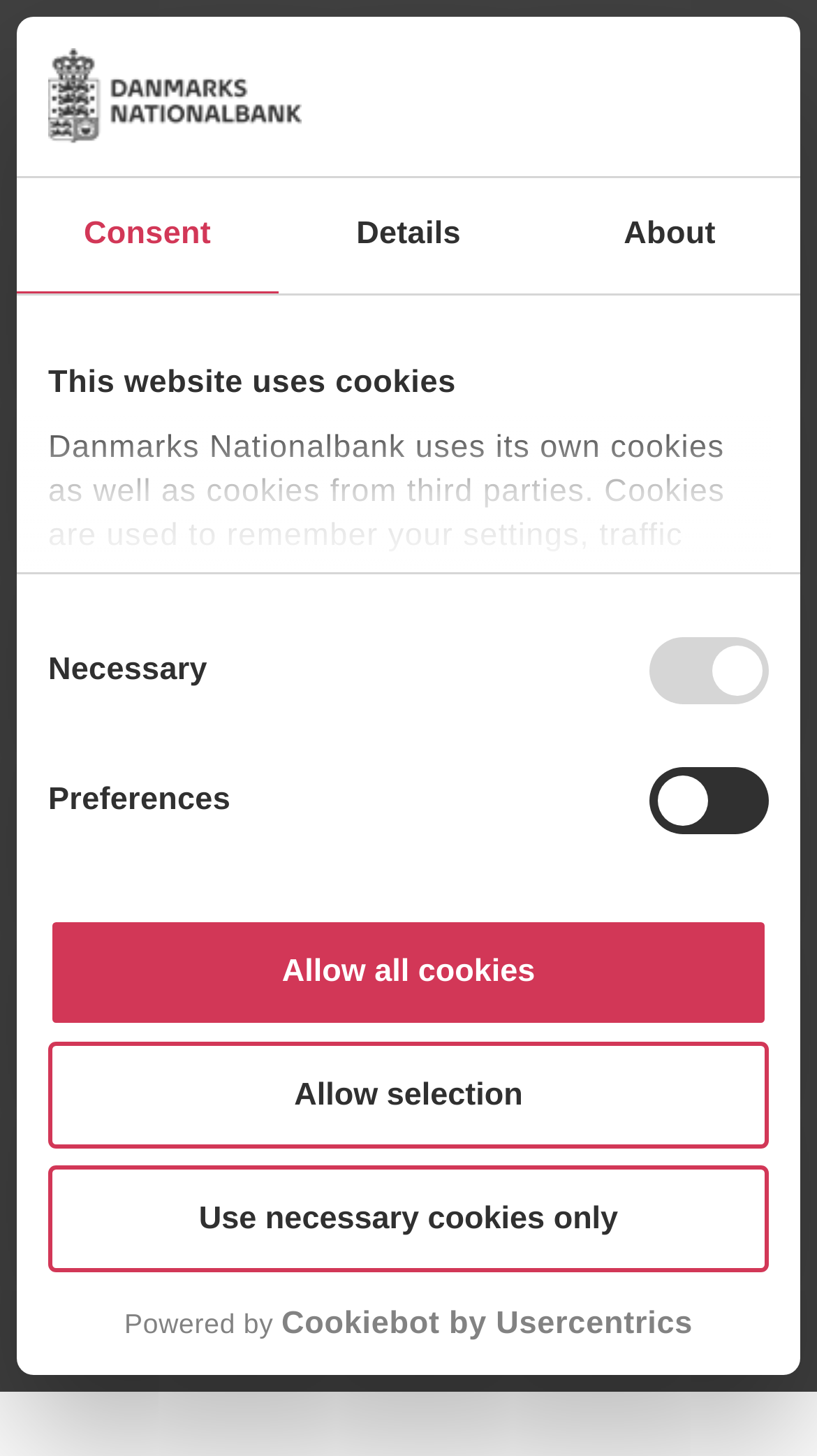Find the bounding box coordinates for the area that must be clicked to perform this action: "Open the menu".

[0.836, 0.08, 0.938, 0.137]